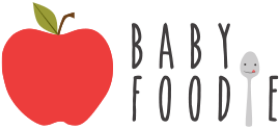What is the purpose of the smiling spoon character? Examine the screenshot and reply using just one word or a brief phrase.

Highlighting culinary focus